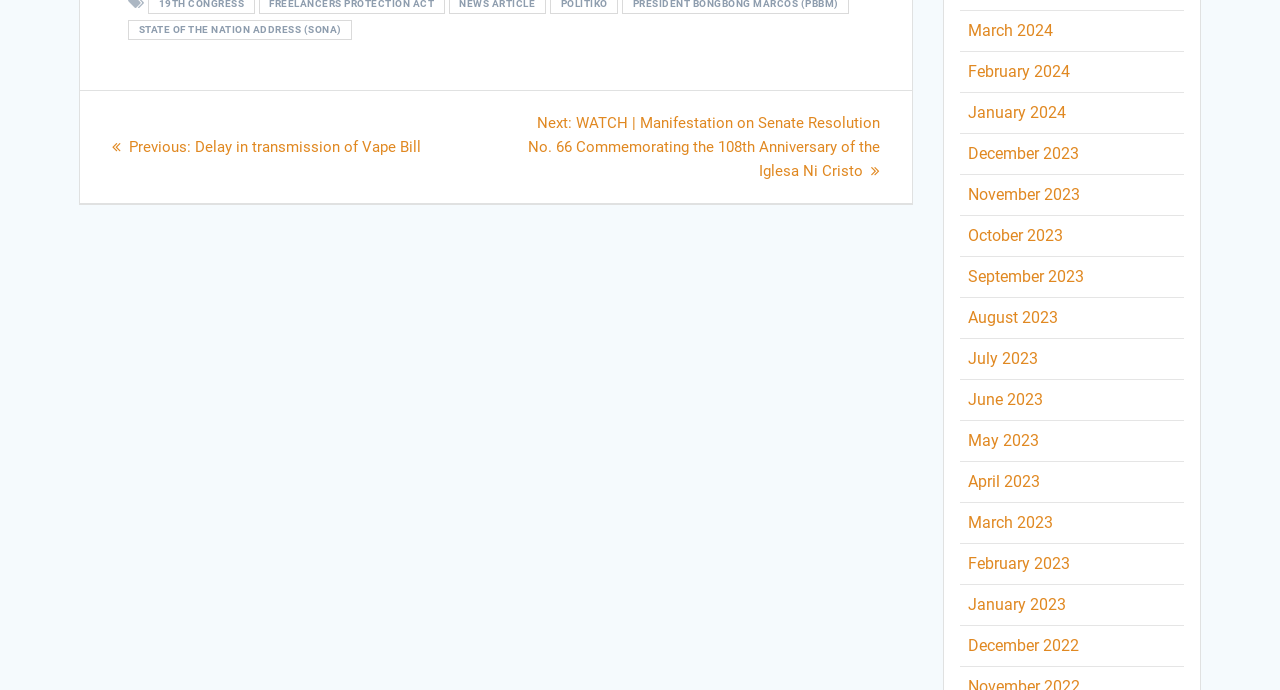Please determine the bounding box coordinates of the element to click on in order to accomplish the following task: "Read the STATE OF THE NATION ADDRESS (SONA)". Ensure the coordinates are four float numbers ranging from 0 to 1, i.e., [left, top, right, bottom].

[0.1, 0.029, 0.275, 0.057]